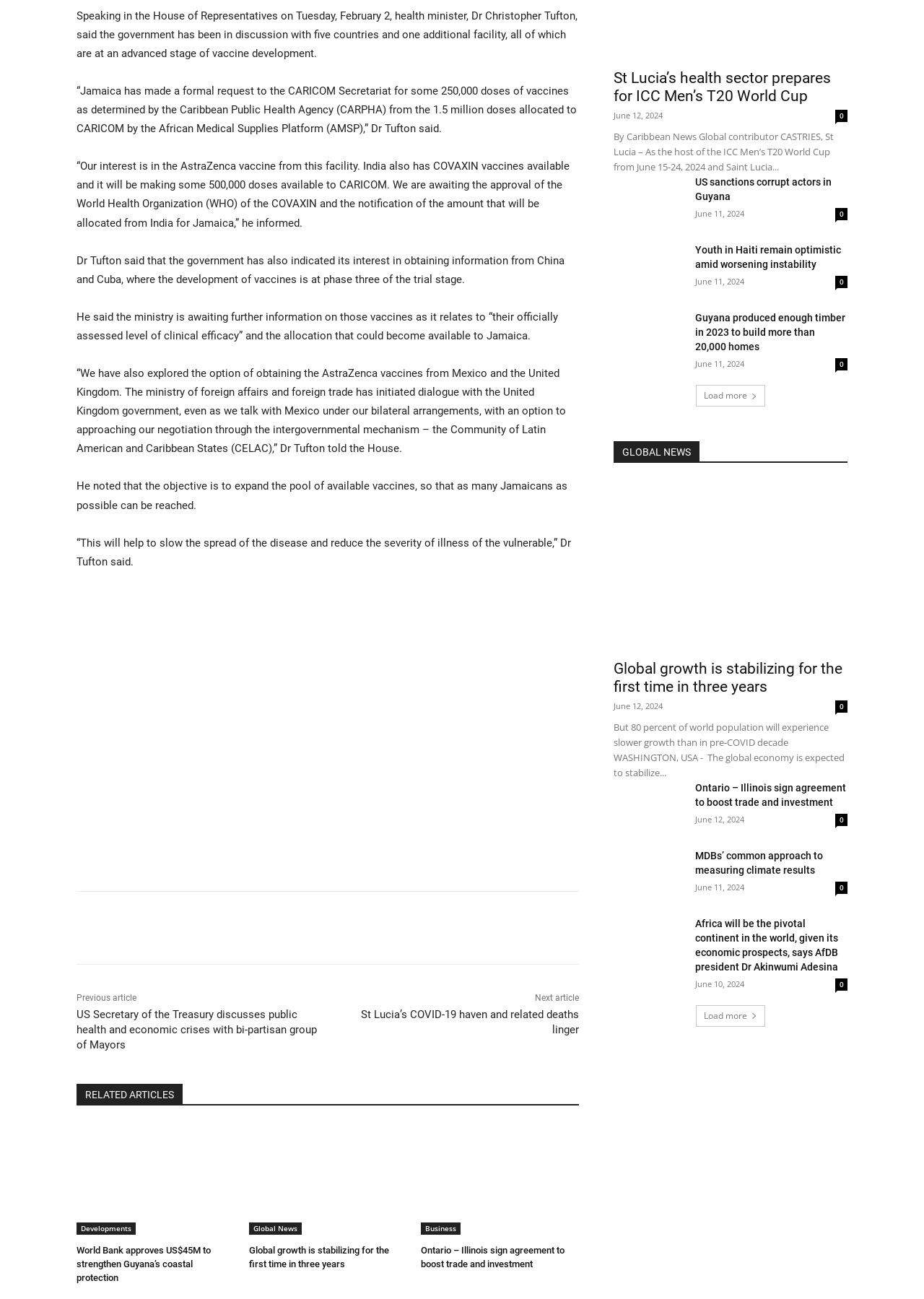Who is the health minister mentioned in the article?
Answer the question with as much detail as you can, using the image as a reference.

The article mentions Dr Christopher Tufton as the health minister who spoke in the House of Representatives about Jamaica's efforts to obtain vaccines.